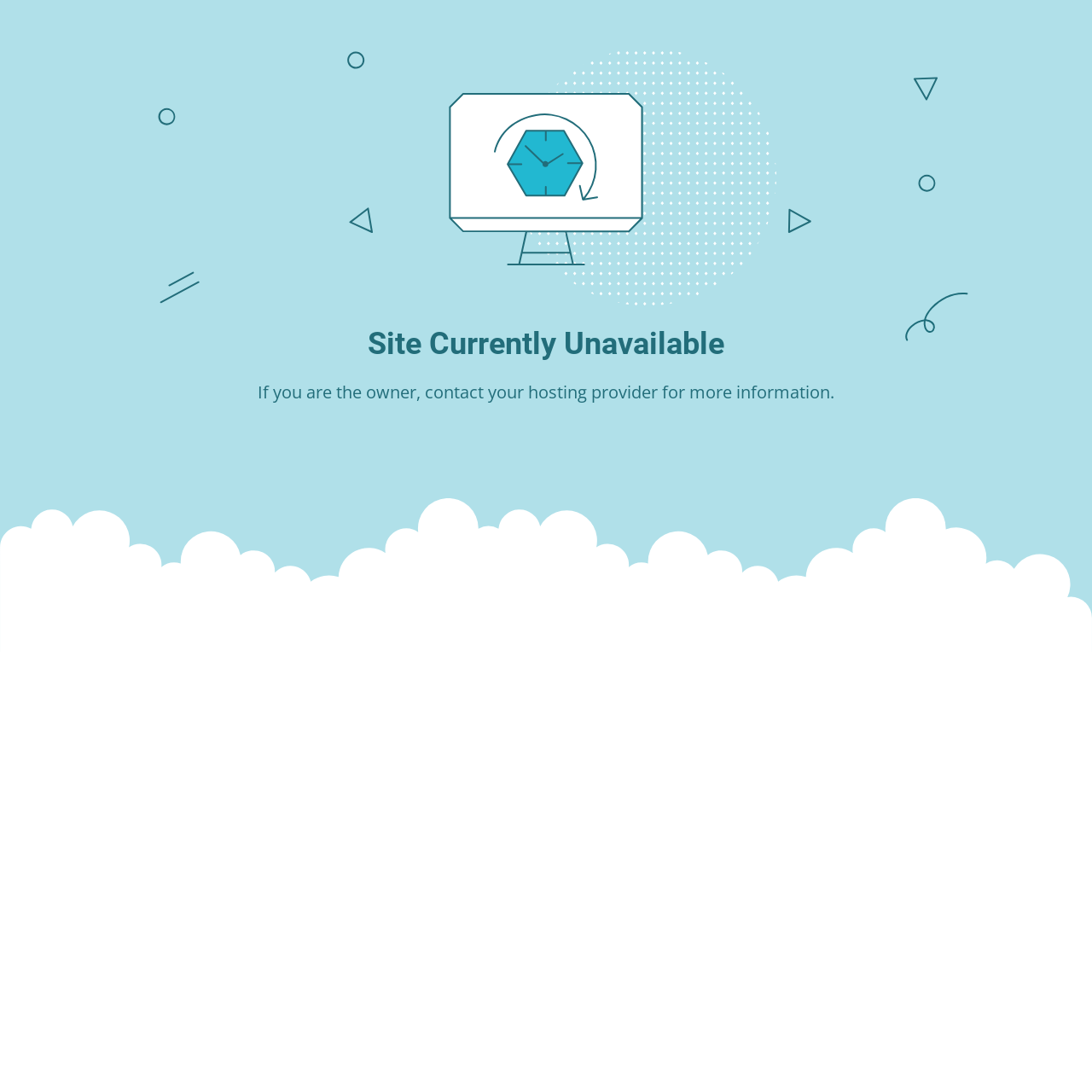Can you locate the main headline on this webpage and provide its text content?

Site Currently Unavailable